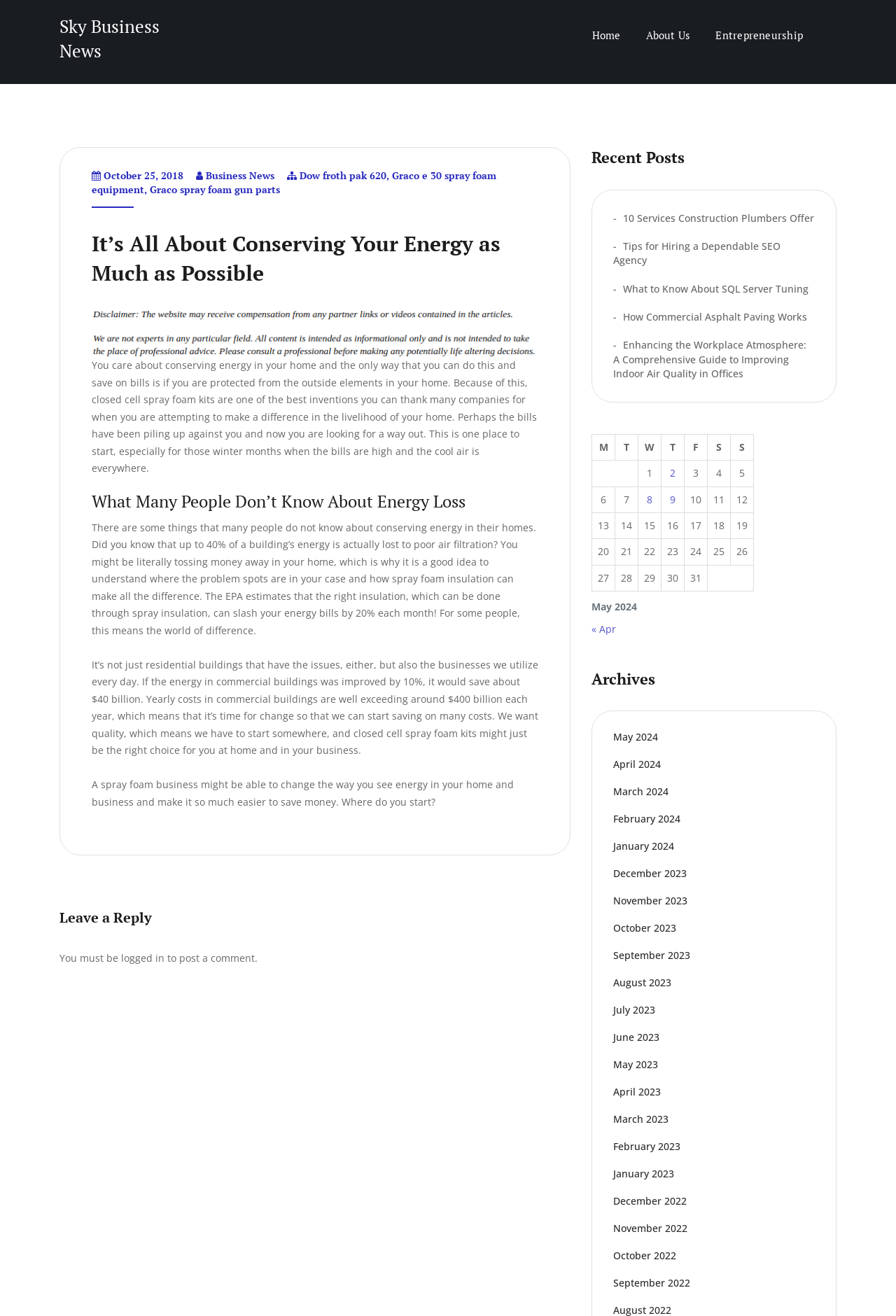Provide the bounding box coordinates of the UI element that matches the description: "Sky Business News".

[0.066, 0.011, 0.178, 0.047]